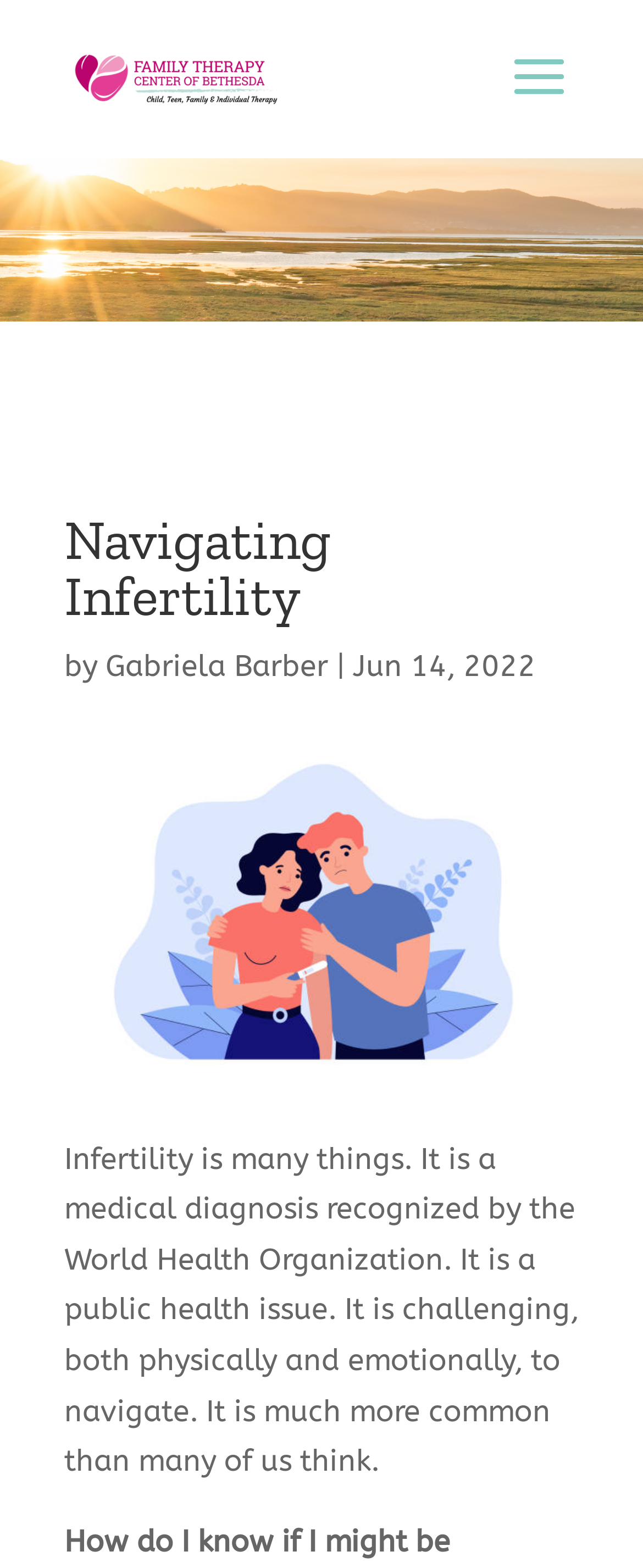What is the image above the heading 'Navigating Infertility'?
Answer the question with detailed information derived from the image.

I found the image by looking at the image element located above the heading 'Navigating Infertility' with the bounding box coordinates [0.1, 0.473, 0.9, 0.691].